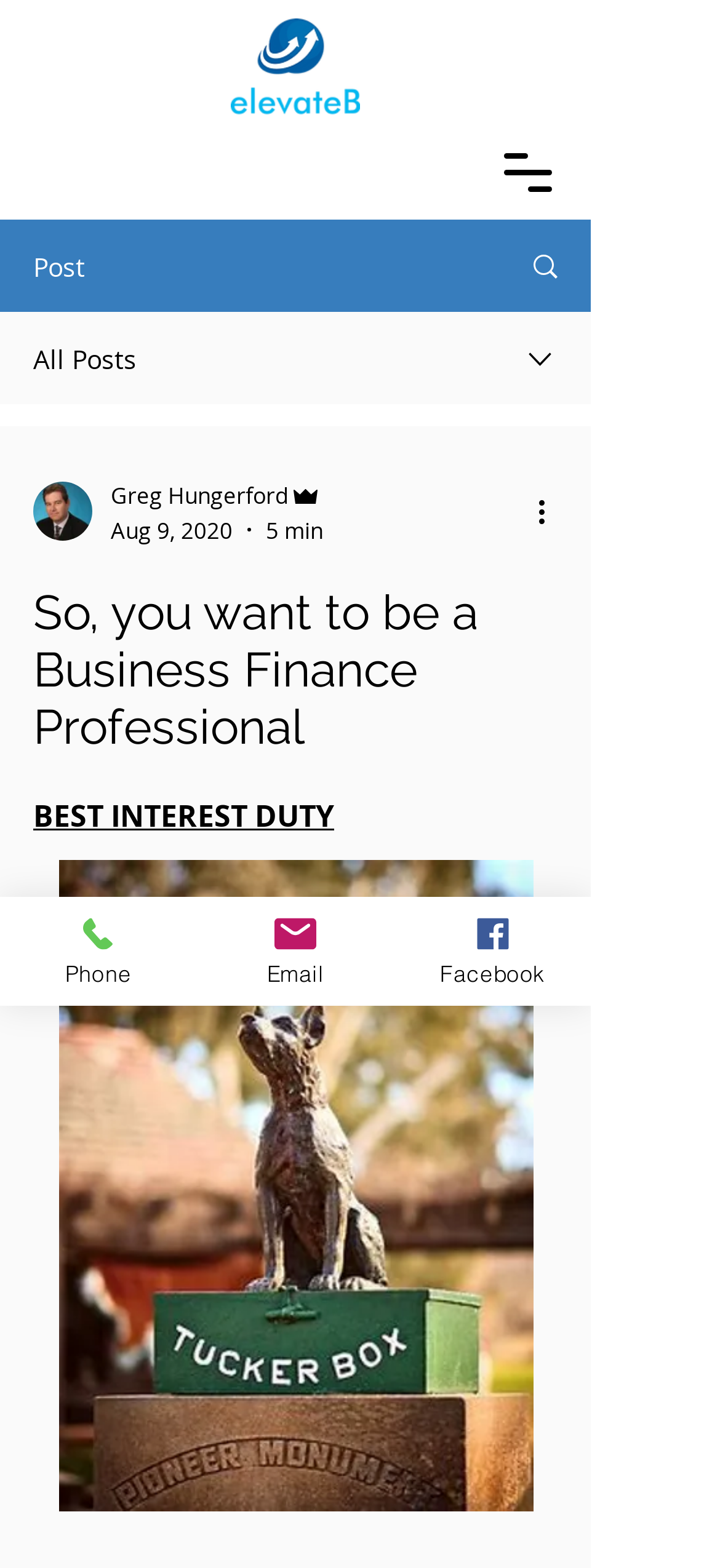Identify the bounding box of the HTML element described as: "Email".

[0.274, 0.572, 0.547, 0.641]